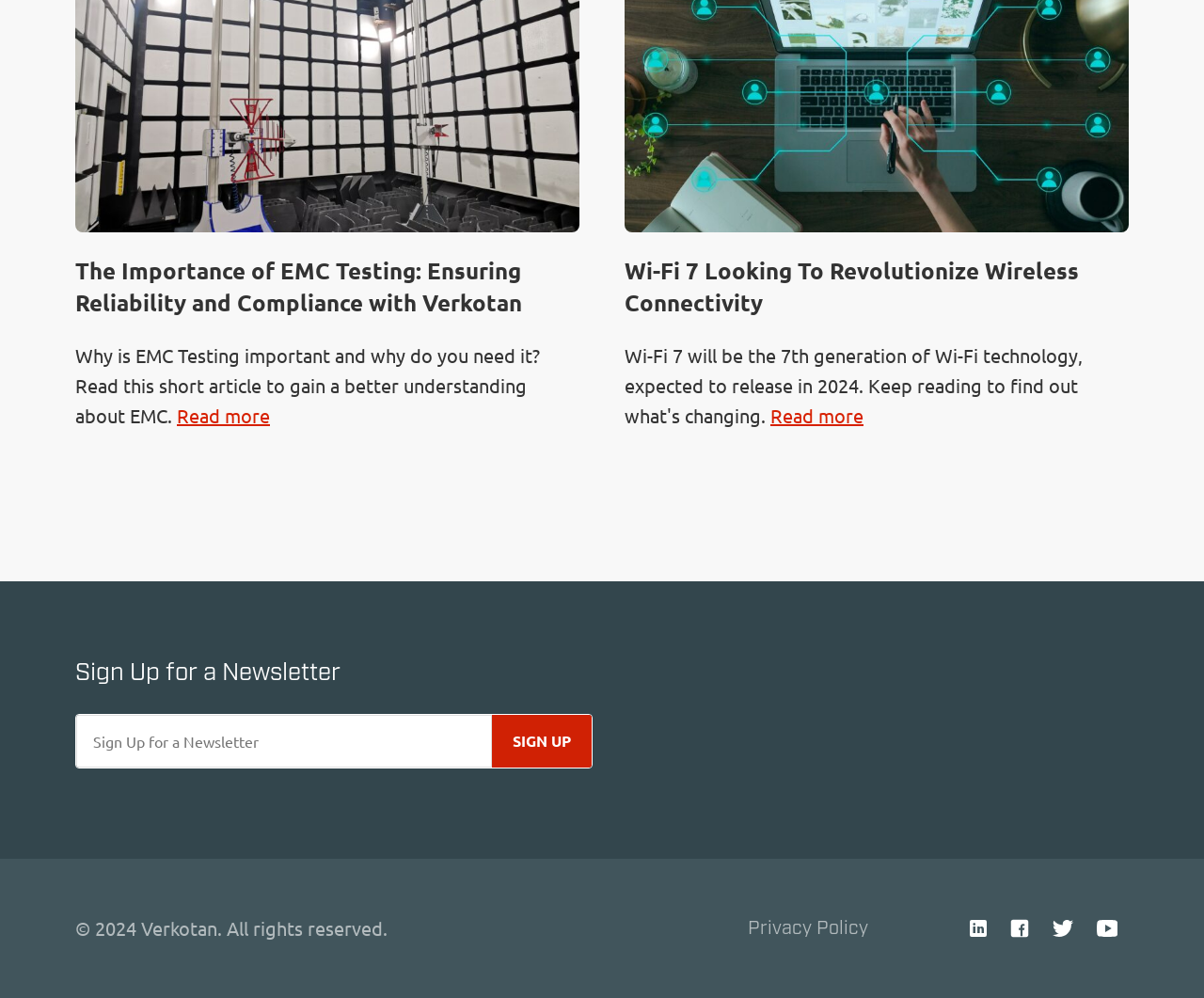Please identify the bounding box coordinates for the region that you need to click to follow this instruction: "Read more about Wi-Fi 7".

[0.64, 0.405, 0.717, 0.428]